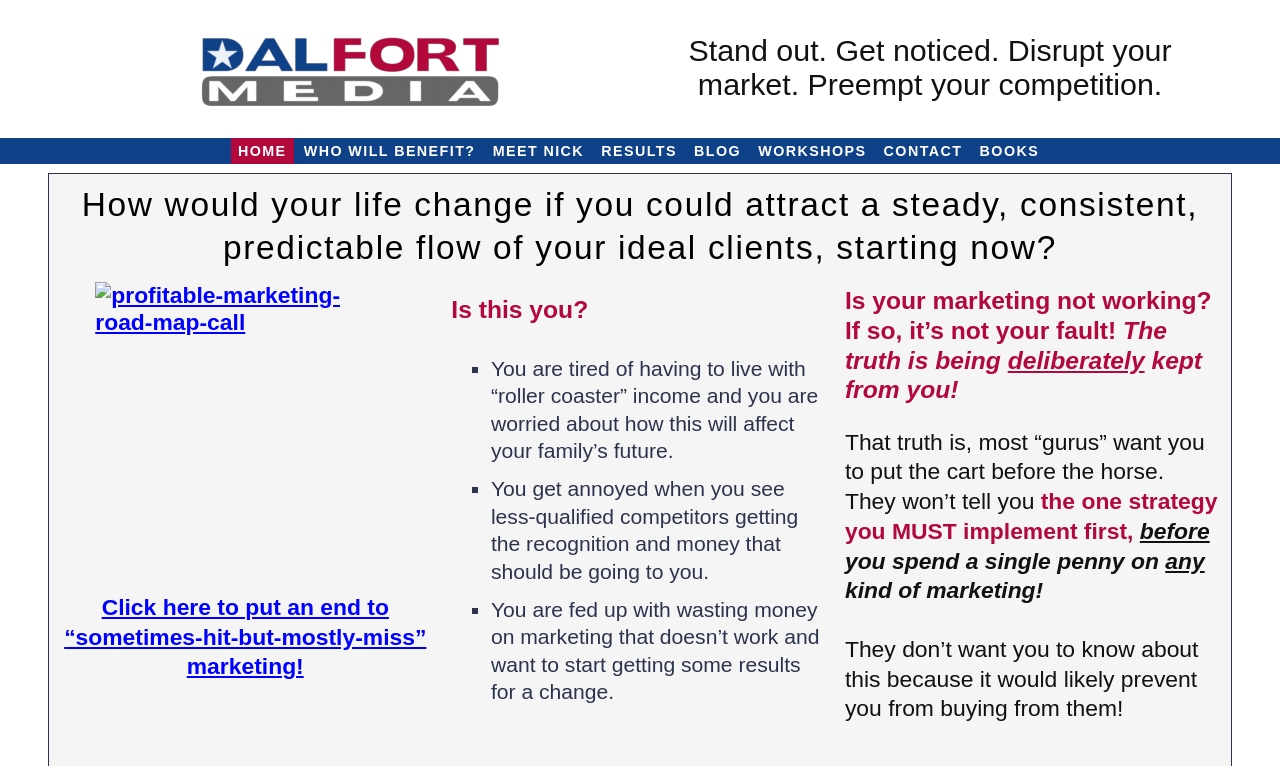Locate the bounding box coordinates of the clickable part needed for the task: "Login to account".

None